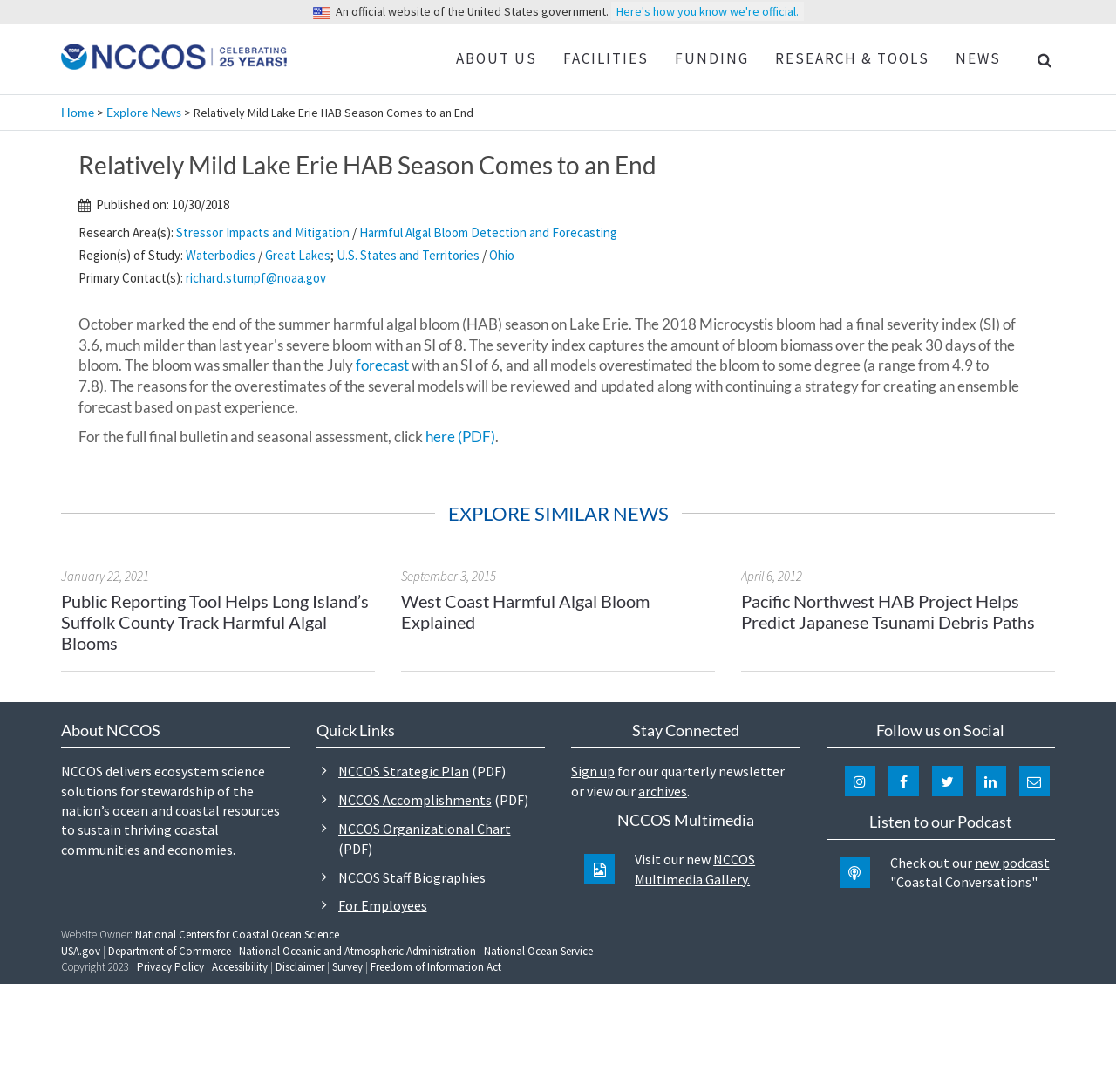Generate a thorough caption detailing the webpage content.

This webpage is about the National Centers for Coastal Ocean Science (NCCOS) and features an article about the relatively mild Lake Erie harmful algal bloom (HAB) season coming to an end. 

At the top of the page, there is a logo and a navigation menu with links to "ABOUT US", "FACILITIES", "FUNDING", "RESEARCH & TOOLS", and "NEWS". Below the navigation menu, there is a section with a heading "Relatively Mild Lake Erie HAB Season Comes to an End" and a subheading "Published on: 10/30/2018". 

The article discusses the 2018 Microcystis bloom, which had a final severity index of 3.6, and mentions that all models overestimated the bloom to some degree. The article also provides information about the research area, region of study, and primary contact. 

On the right side of the article, there is a section titled "EXPLORE SIMILAR NEWS" with three news articles about harmful algal blooms, each with a heading, a link, and a publication date. 

At the bottom of the page, there are several sections, including "About NCCOS", "Quick Links", "Stay Connected", "NCCOS Multimedia", "Follow us on Social", and "Listen to our Podcast". The "About NCCOS" section provides a brief description of the organization, while the "Quick Links" section offers links to the NCCOS strategic plan, accomplishments, organizational chart, staff biographies, and more. The "Stay Connected" section allows users to sign up for a quarterly newsletter, and the "NCCOS Multimedia" section invites users to visit the NCCOS multimedia gallery. The "Follow us on Social" section provides links to NCCOS's social media profiles, and the "Listen to our Podcast" section promotes the "Coastal Conversations" podcast.